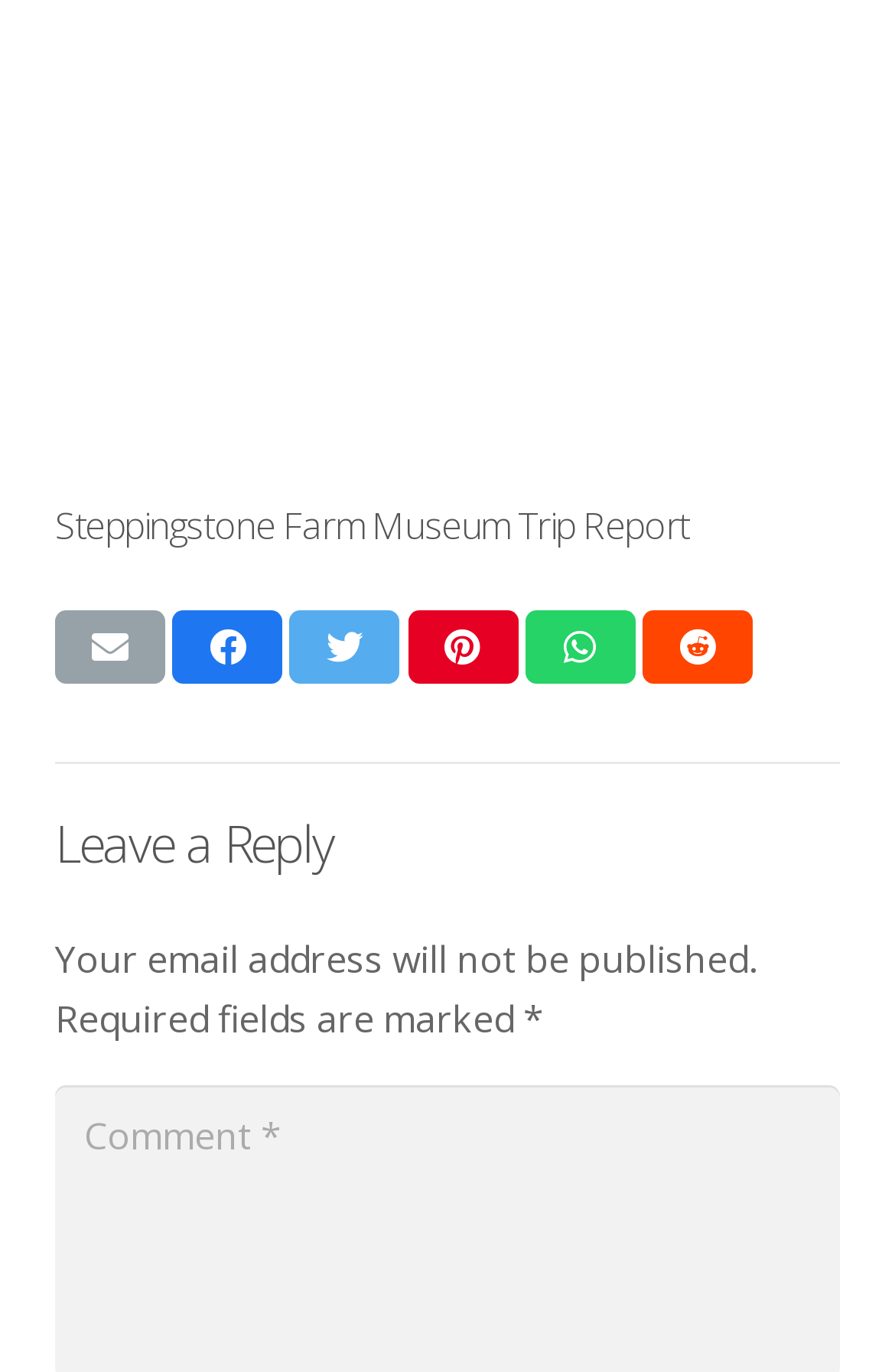How many social media sharing options are available?
Using the image as a reference, give a one-word or short phrase answer.

5